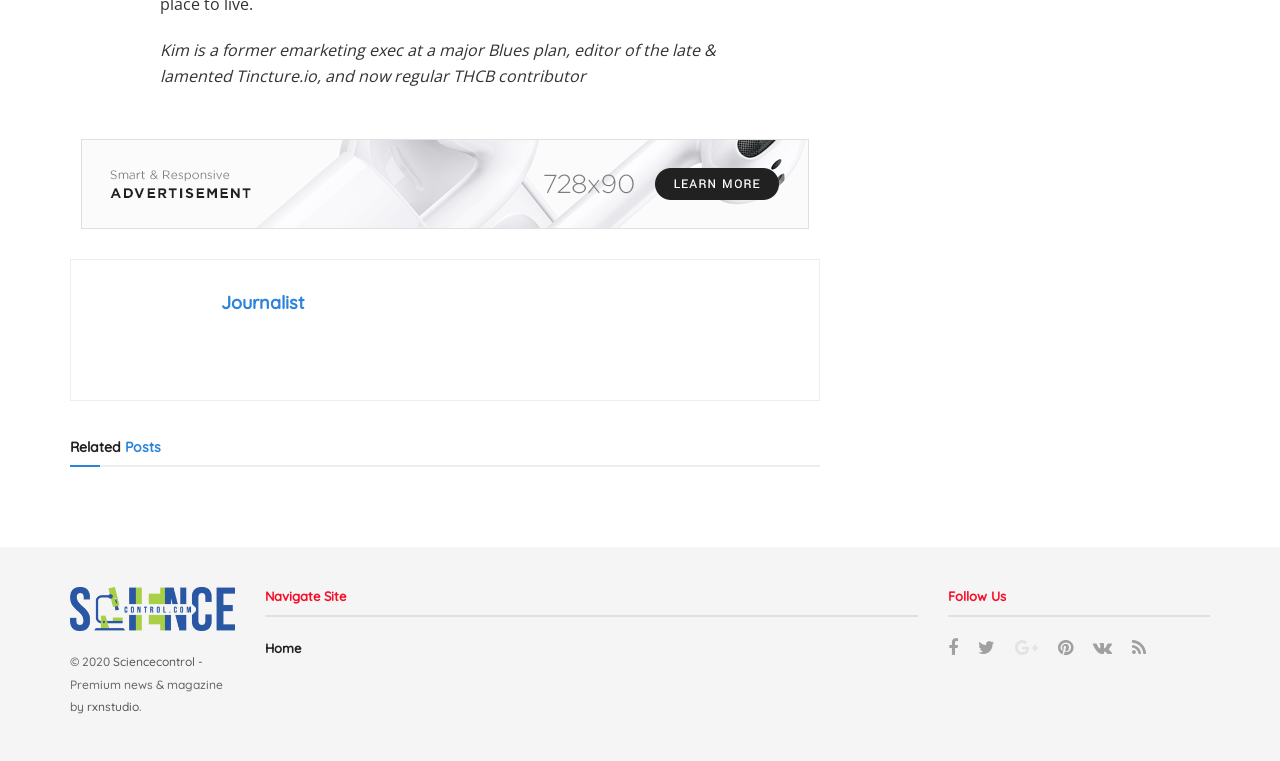Can you look at the image and give a comprehensive answer to the question:
What is the purpose of the 'Navigate Site' section?

The 'Navigate Site' section contains links to different parts of the website, such as 'Home', which suggests that its purpose is to help users navigate the site.